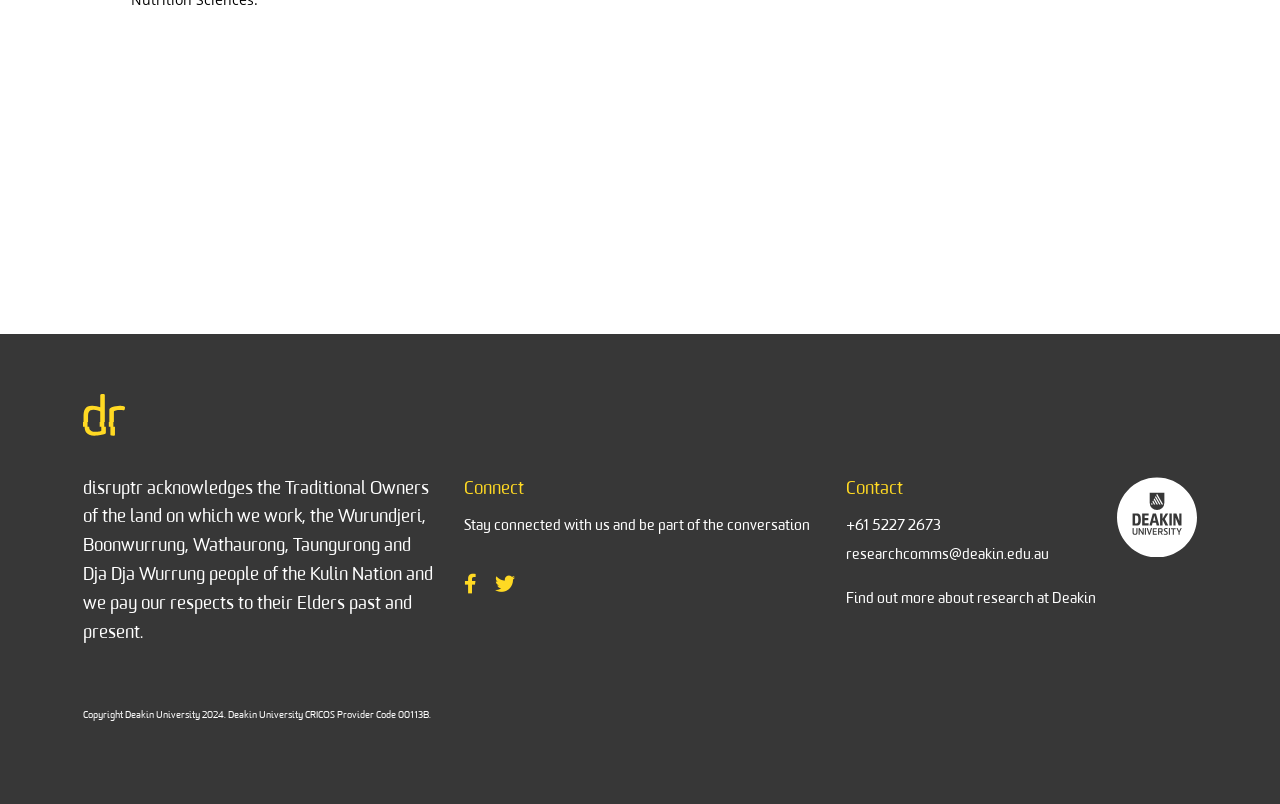Locate the bounding box of the UI element with the following description: "parent_node: Contact".

[0.872, 0.592, 0.935, 0.754]